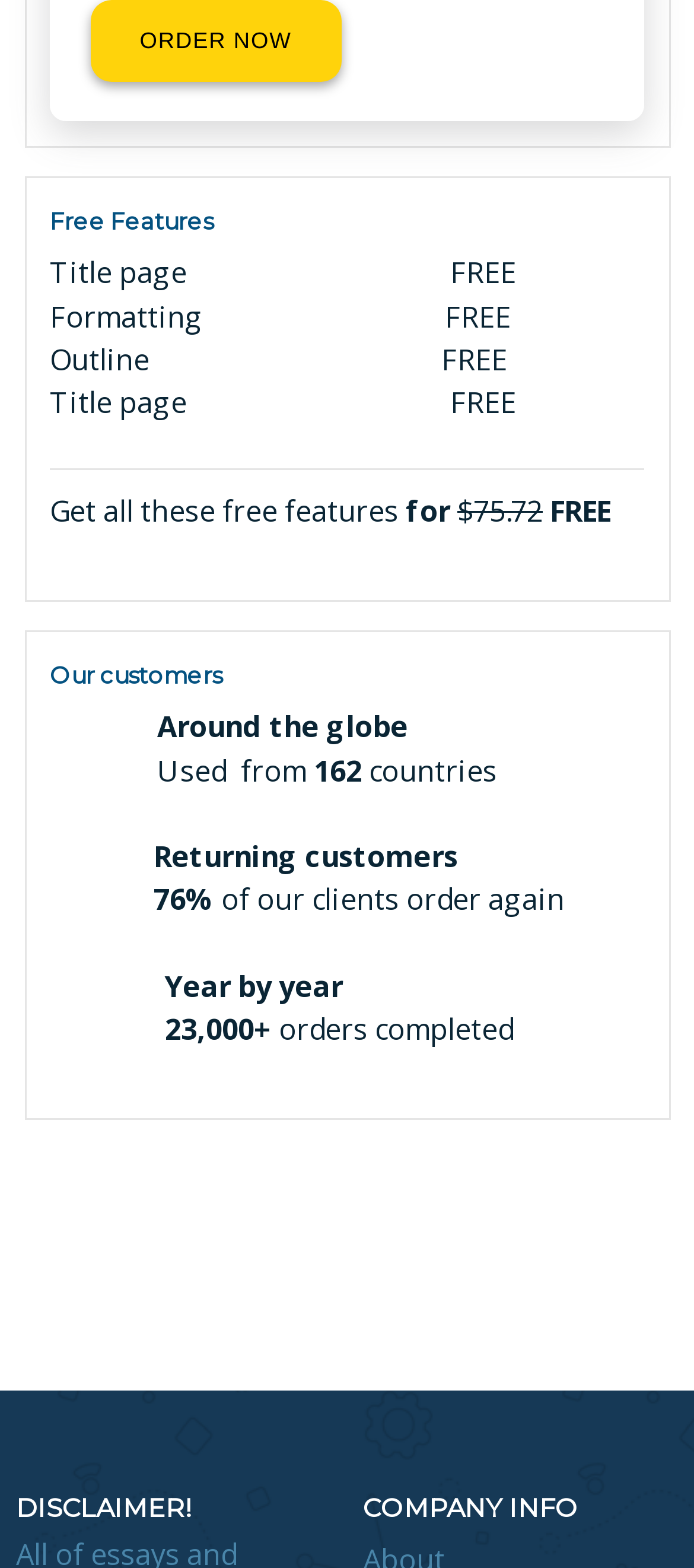Identify the bounding box coordinates of the region that needs to be clicked to carry out this instruction: "Choose type of paper". Provide these coordinates as four float numbers ranging from 0 to 1, i.e., [left, top, right, bottom].

[0.144, 0.354, 0.323, 0.373]